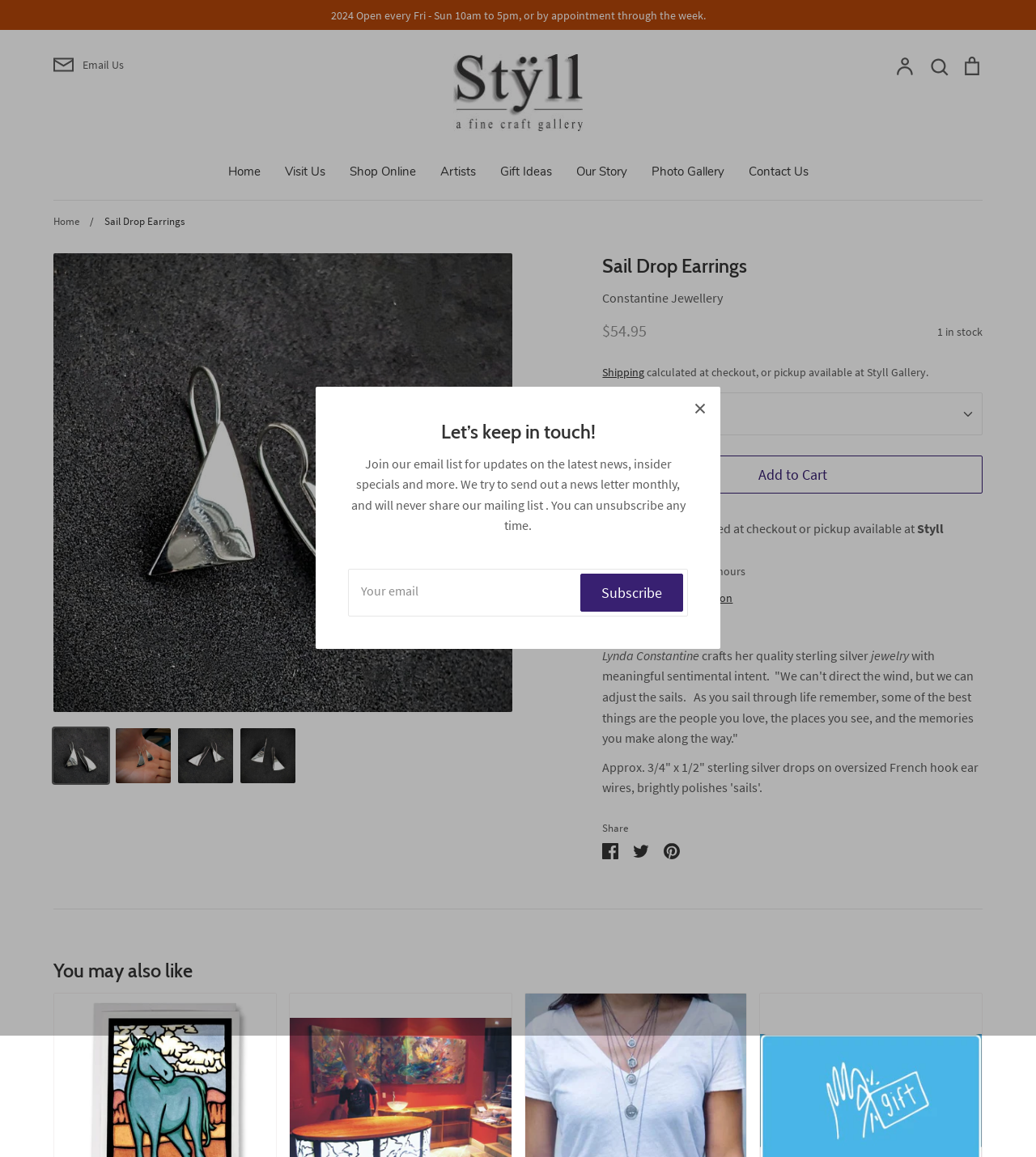Identify the bounding box coordinates for the UI element described as follows: Add to Cart. Use the format (top-left x, top-left y, bottom-right x, bottom-right y) and ensure all values are floating point numbers between 0 and 1.

[0.582, 0.394, 0.948, 0.427]